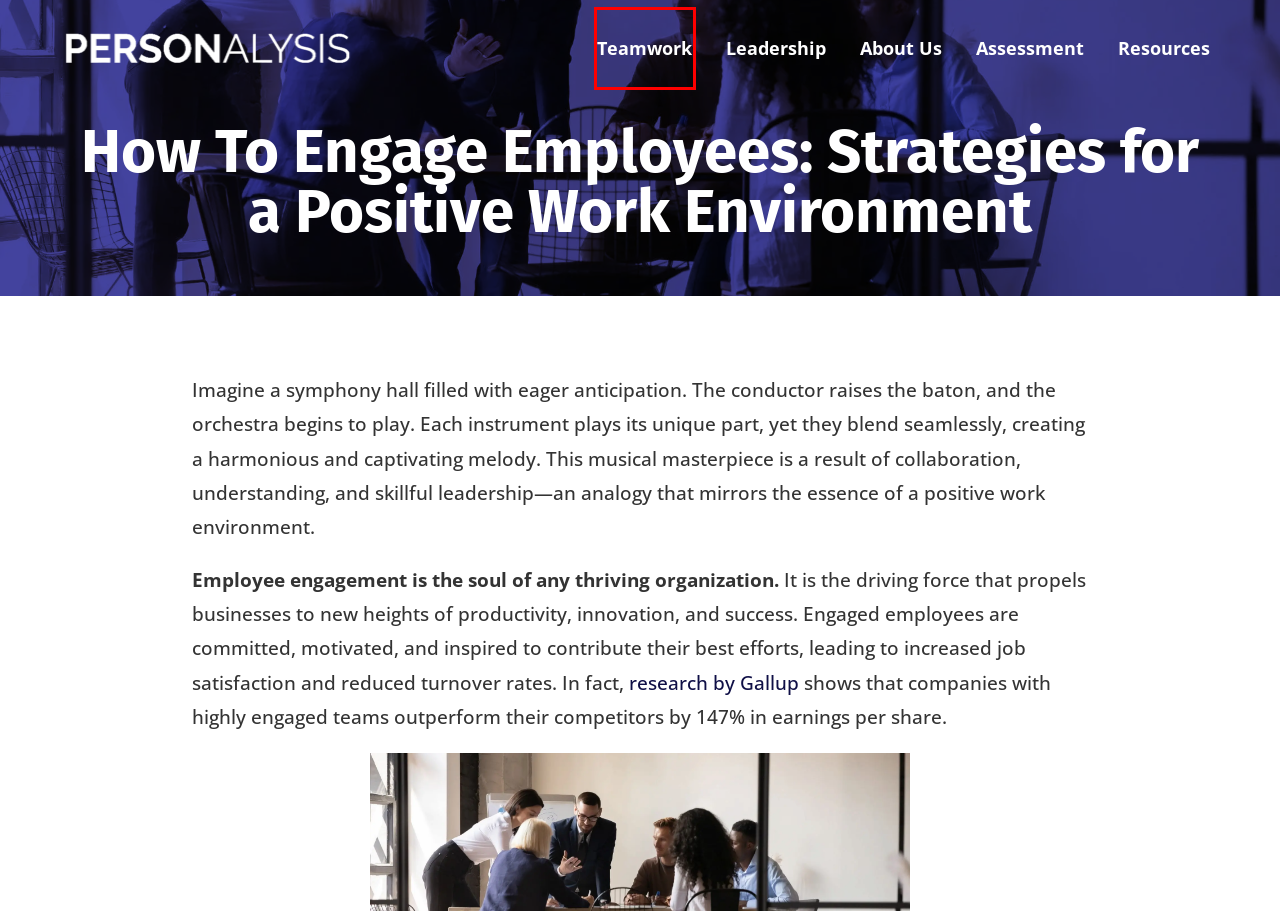Please examine the screenshot provided, which contains a red bounding box around a UI element. Select the webpage description that most accurately describes the new page displayed after clicking the highlighted element. Here are the candidates:
A. For smarter decisions, empower your employees | McKinsey
B. About the Personalysis Corporation
C. Leadership Development Services | Personalysis Assessment
D. Investing in treatment for depression and anxiety leads to fourfold return
E. Recognition and Performance | Globoforce Press Release
F. Blog | Personalysis
G. Team Collaboration Tools | Work Better Together Personalysis
H. Privacy Policy | PERSONALYSIS

G